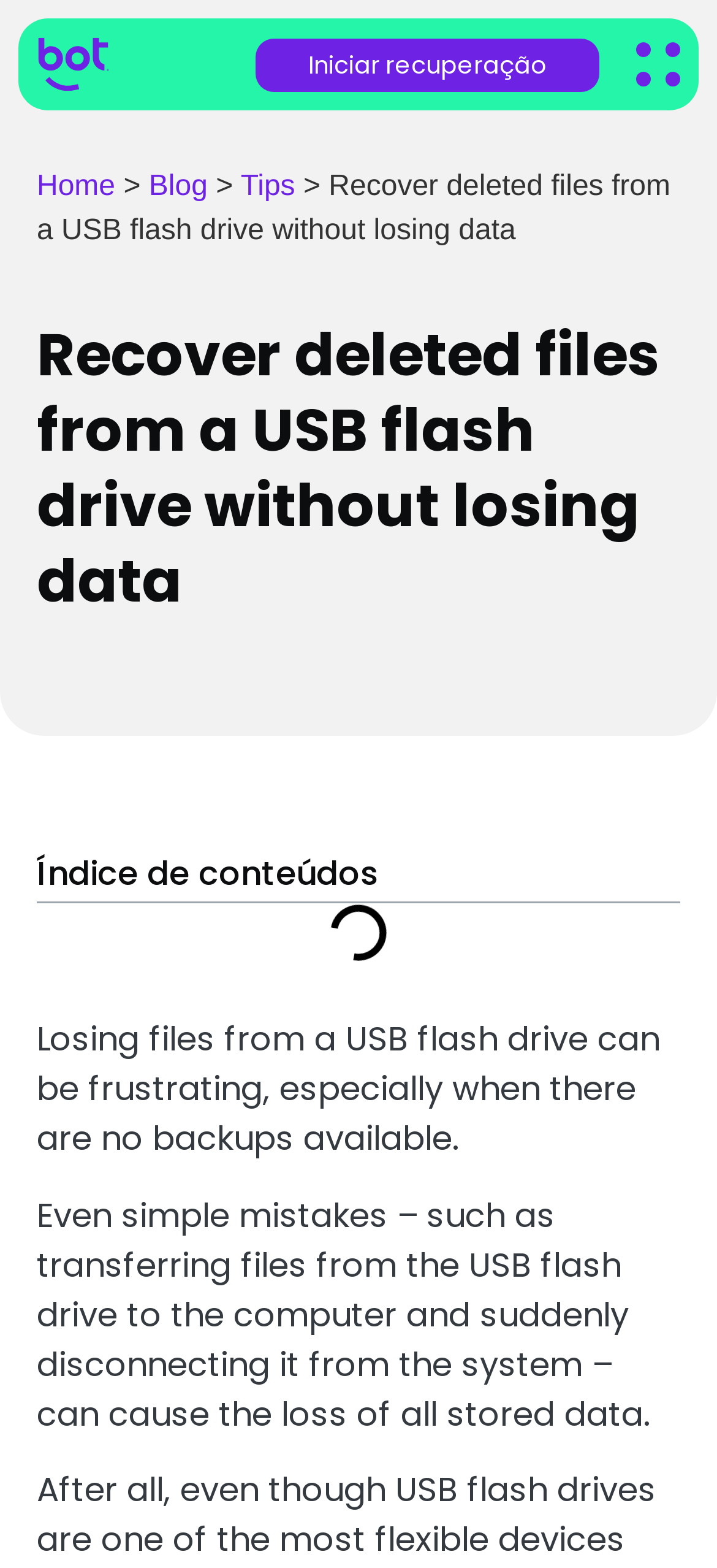Find the bounding box of the UI element described as follows: "Iniciar recuperação".

[0.356, 0.024, 0.836, 0.058]